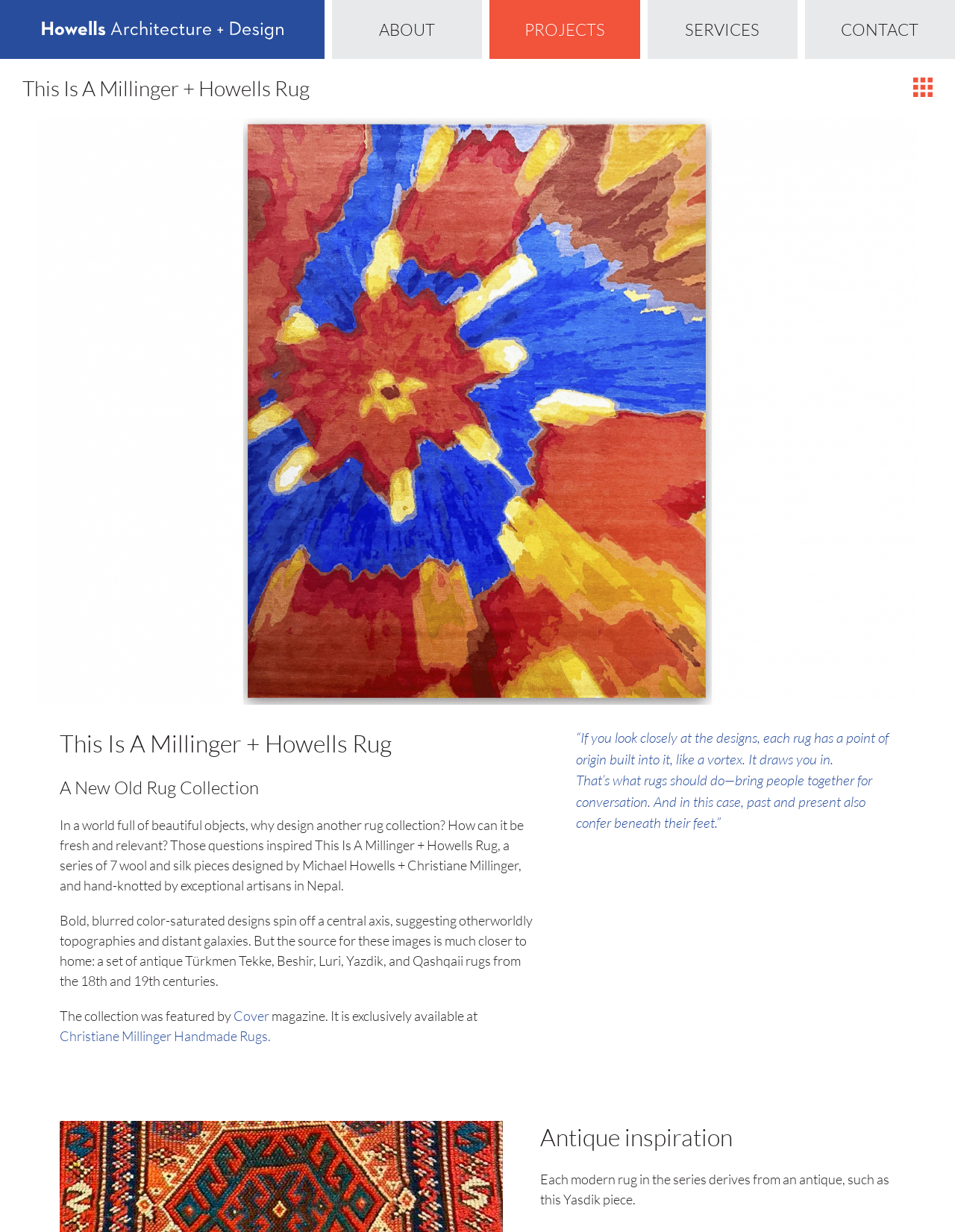Where can the rug collection be purchased?
Provide a fully detailed and comprehensive answer to the question.

The text on the webpage mentions that the rug collection is exclusively available at Christiane Millinger Handmade Rugs. This information is provided in the context of the collection being featured in a magazine.